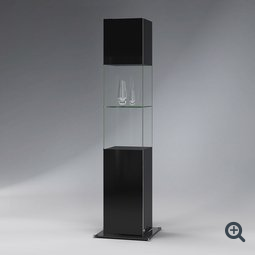What is the color of the base and top of the showcase?
Please ensure your answer to the question is detailed and covers all necessary aspects.

The caption describes the showcase as having a 'stylish black base and top', which suggests that the base and top of the showcase are black in color.